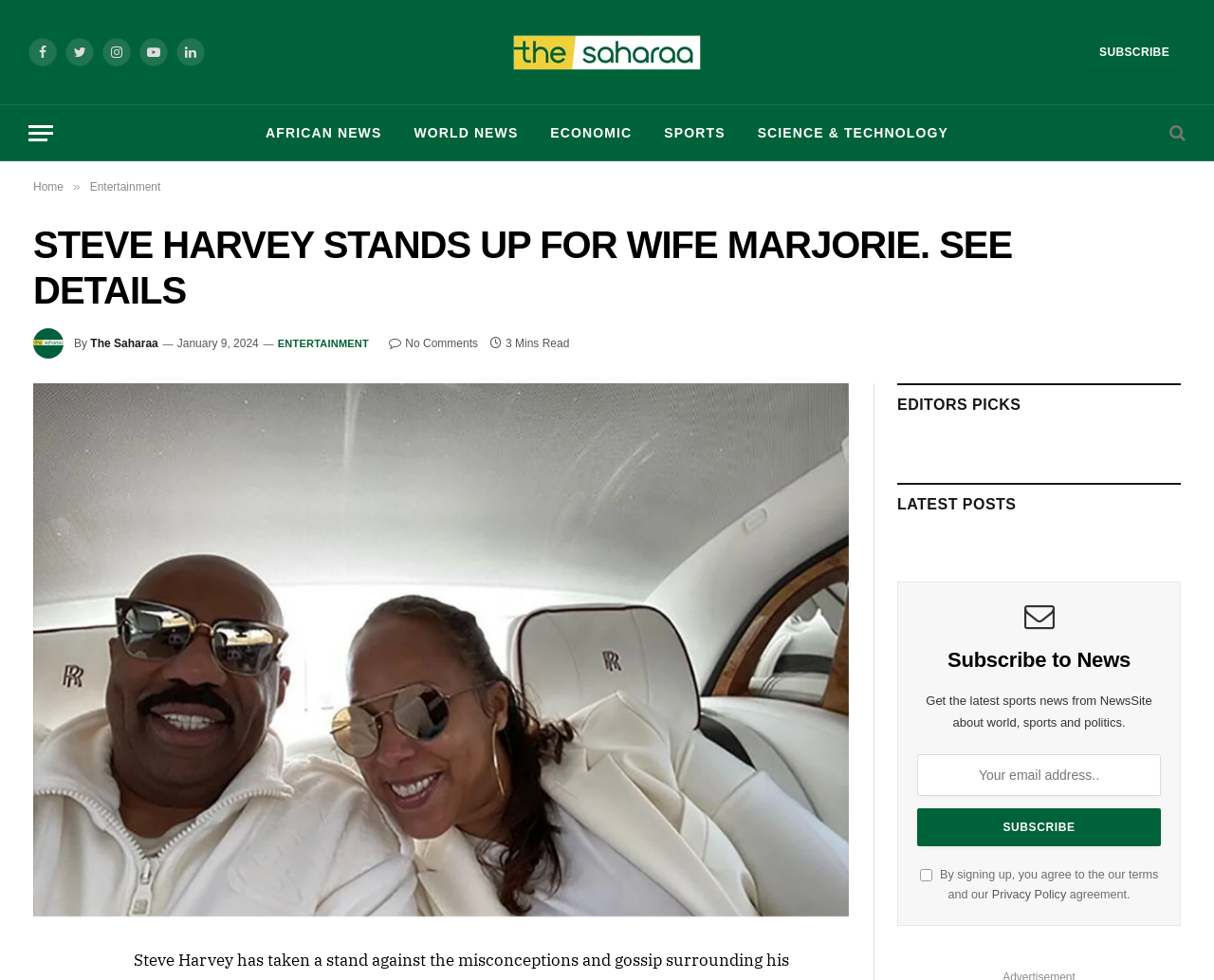What is the purpose of the textbox at the bottom of the webpage?
Answer the question with detailed information derived from the image.

I determined the purpose of the textbox by looking at the placeholder text 'Your email address..' and the surrounding elements, which suggest that it is used to enter an email address for subscription purposes.